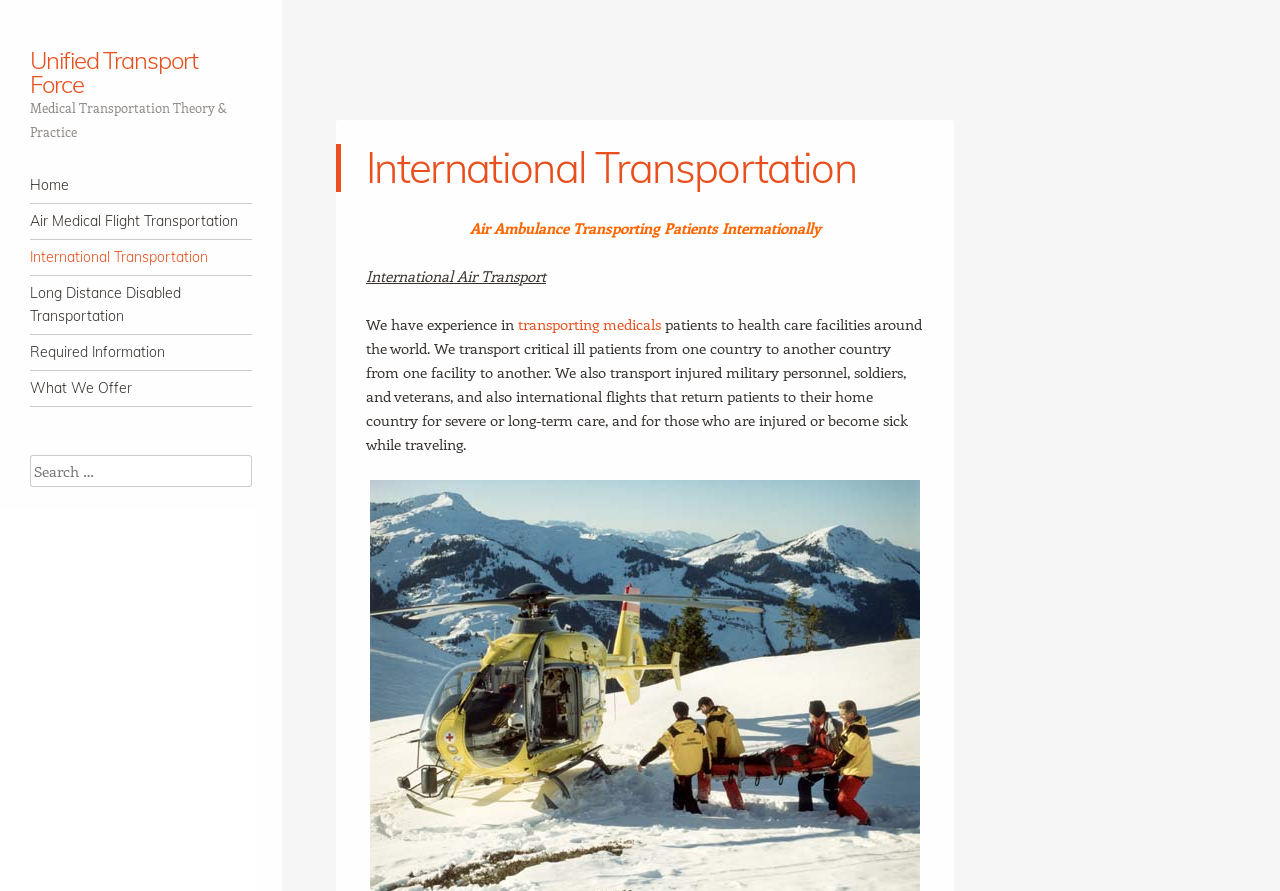Use a single word or phrase to answer the question: What type of transportation is offered?

Air Medical Flight